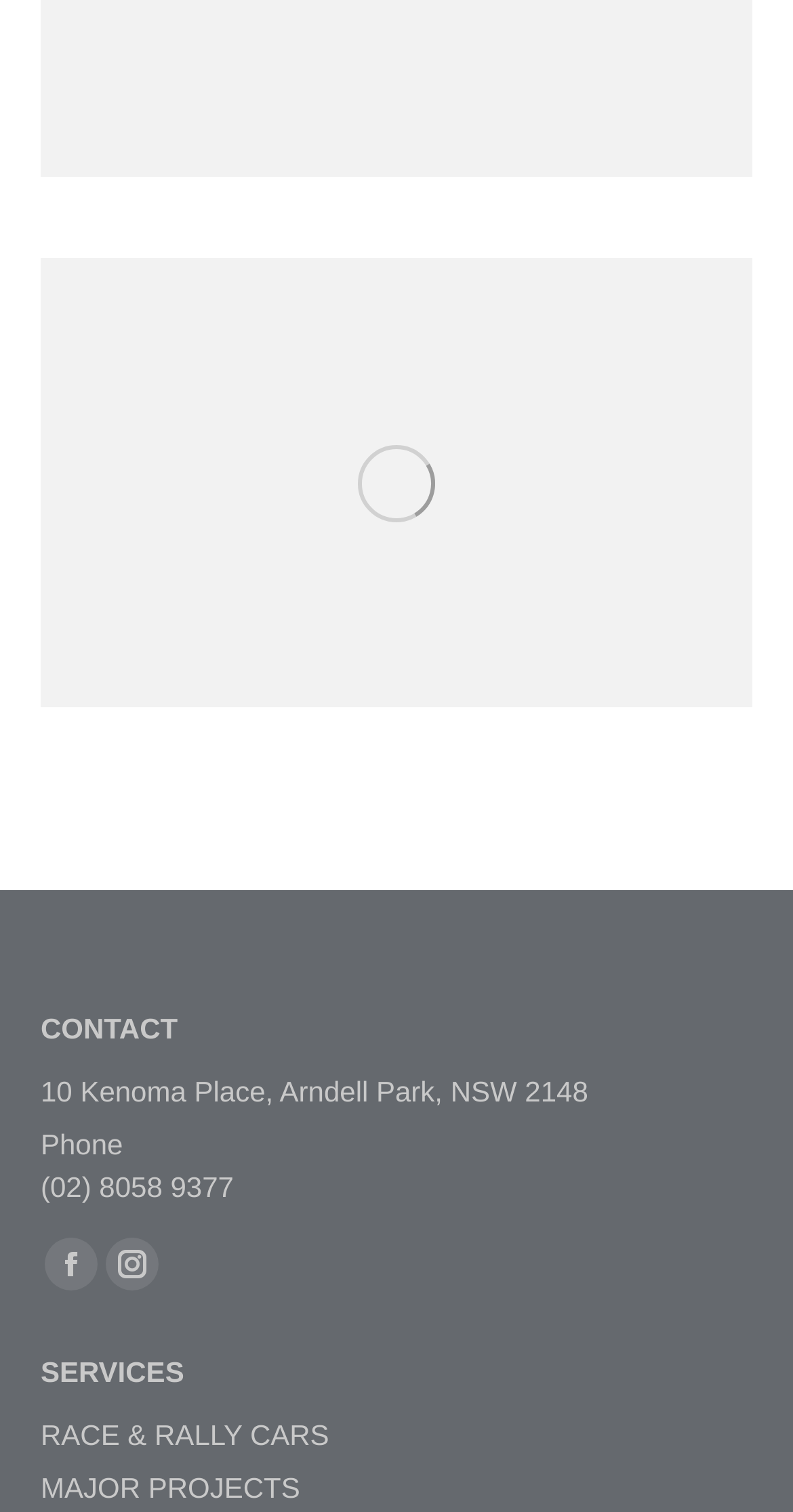What is the name of the car in the figure?
Based on the image, give a concise answer in the form of a single word or short phrase.

Alfa Romeo Alfetta sedan